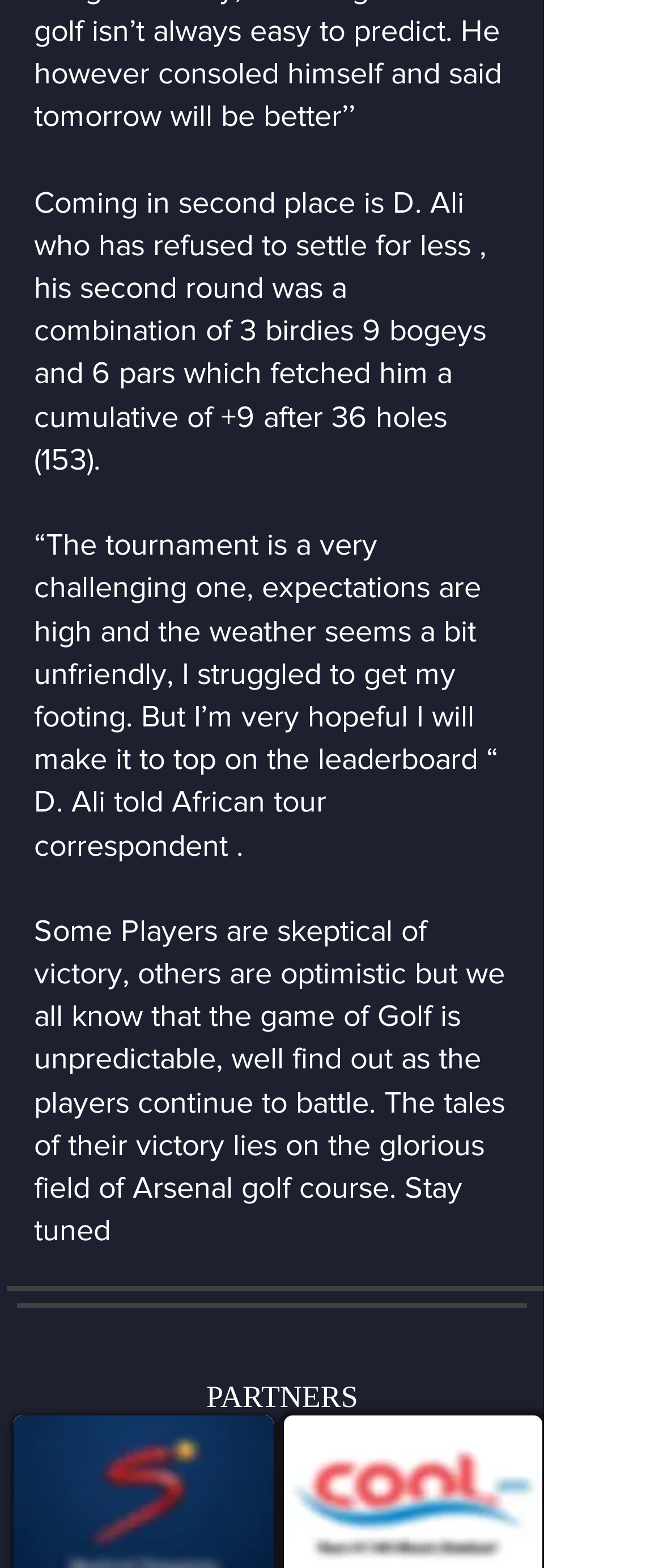Reply to the question with a single word or phrase:
What is the section below the social media icons labeled as?

PARTNERS